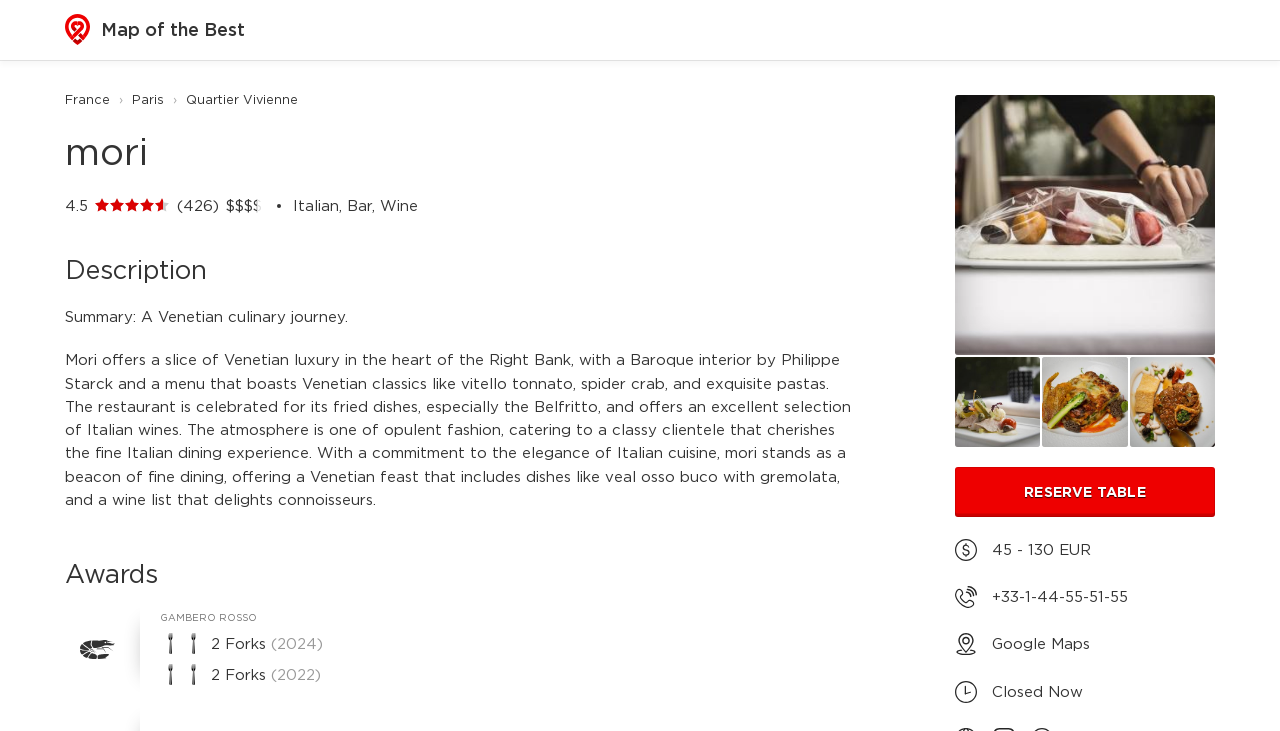What is the name of the restaurant?
Carefully examine the image and provide a detailed answer to the question.

The name of the restaurant can be found in the heading element with the text 'mori' at the top of the webpage.